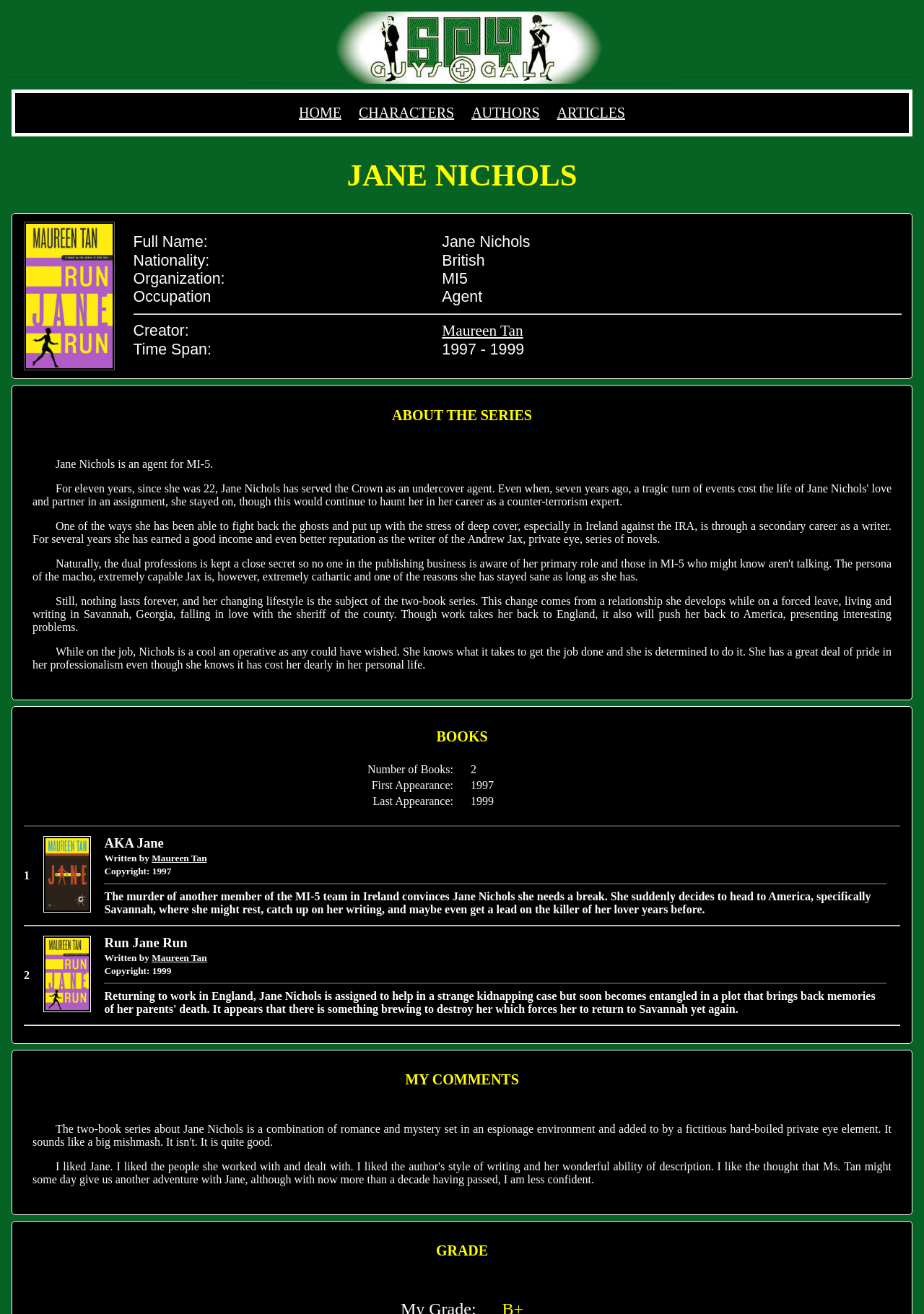How many books are in the Jane Nichols series?
Analyze the image and provide a thorough answer to the question.

I counted the number of books listed in the 'BOOKS' section, which are 'AKA Jane' and 'Run Jane Run', so there are 2 books in the series.